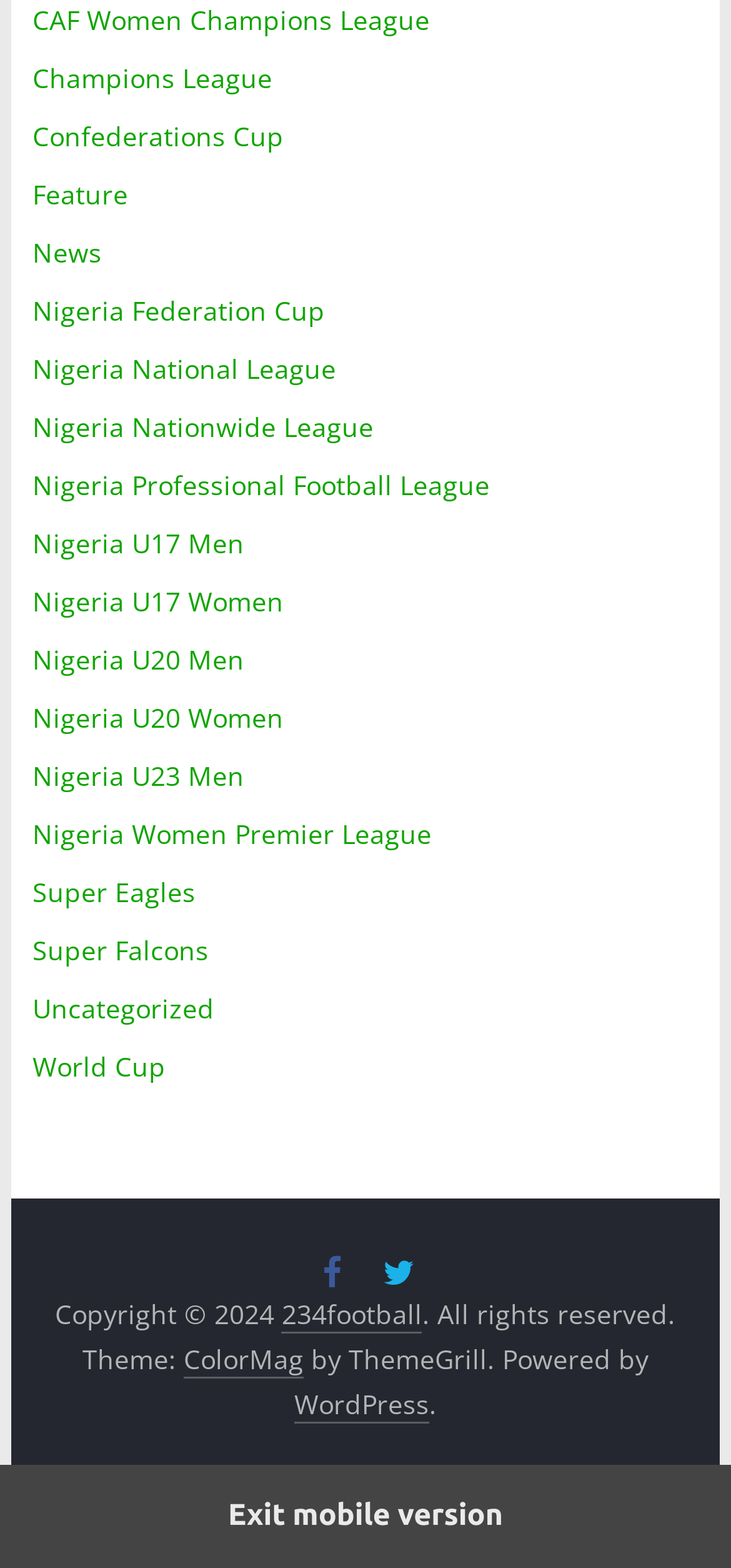What is the name of the football team in Nigeria?
Please give a detailed and elaborate explanation in response to the question.

I found a link with the text 'Super Eagles' which suggests that it is a football team in Nigeria.